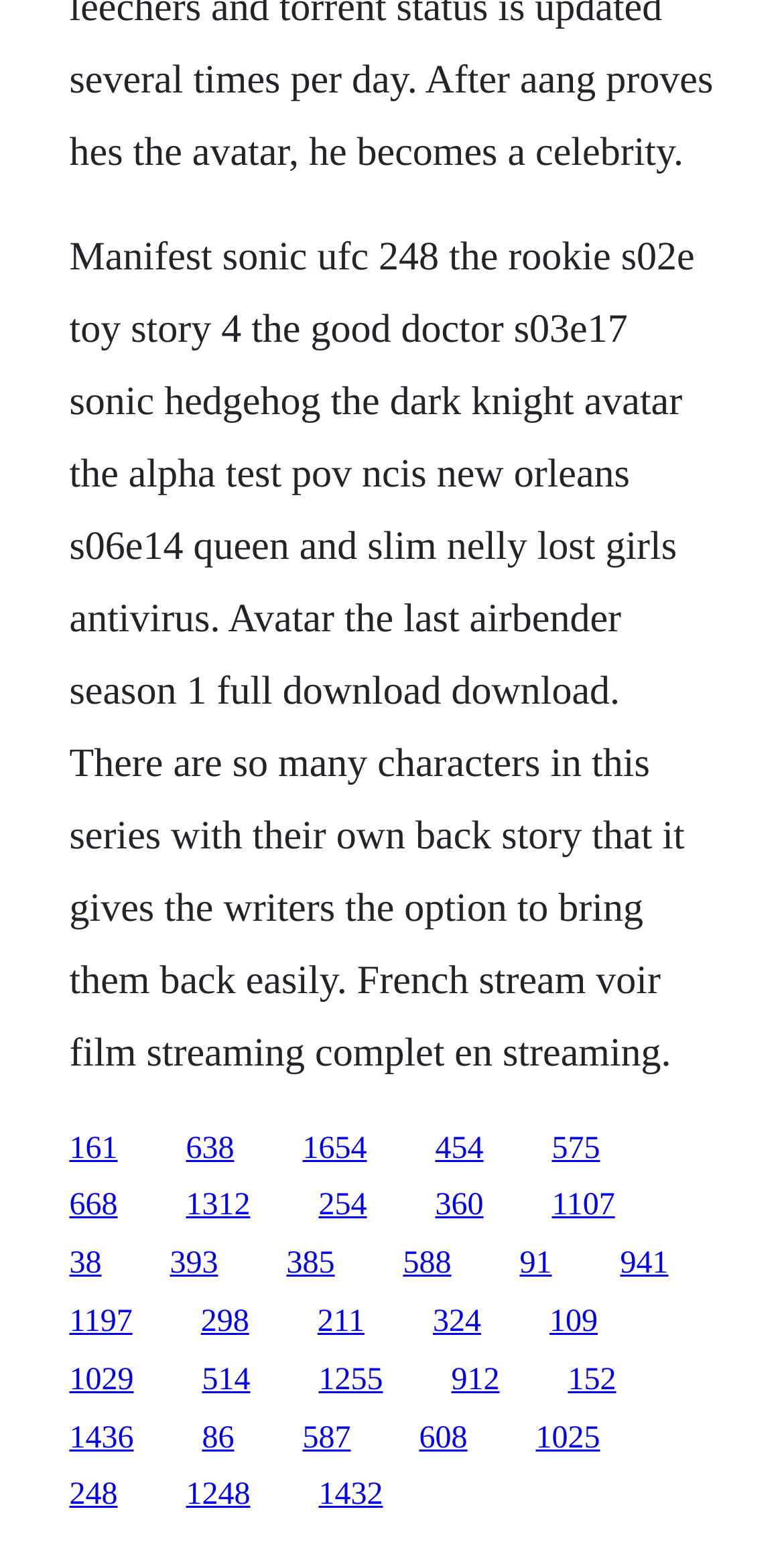What is the season number mentioned for 'The Good Doctor'?
Please provide a comprehensive and detailed answer to the question.

The question is asking about the season number mentioned for 'The Good Doctor'. By analyzing the OCR text of the StaticText element with ID 111, we can find the mention of 'S03E17' which represents Season 3 Episode 17 of 'The Good Doctor'.